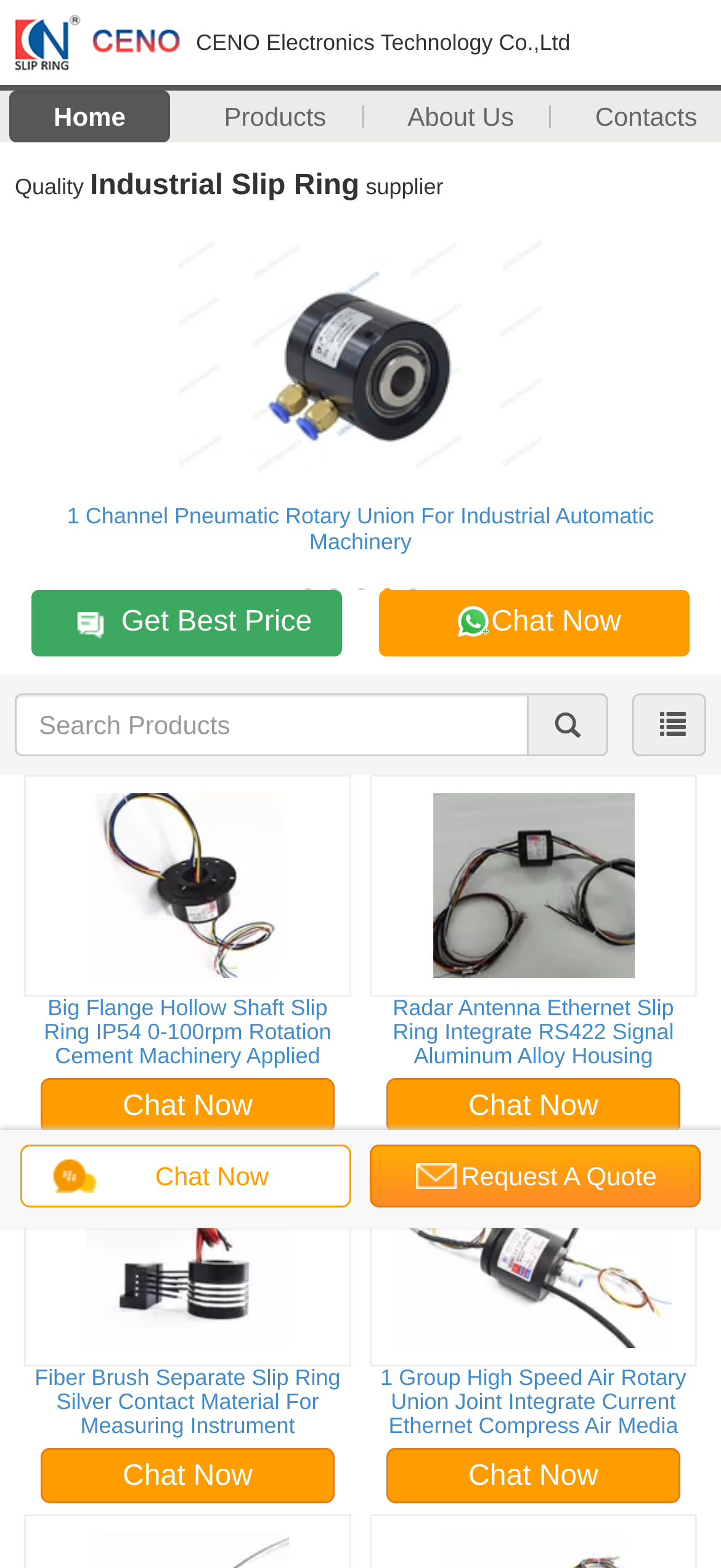Please study the image and answer the question comprehensively:
What is the function of the 'Get Best Price' button?

I found the 'Get Best Price' button by looking at the links on the page. The button is likely used to request a quote or get the best price for a product.